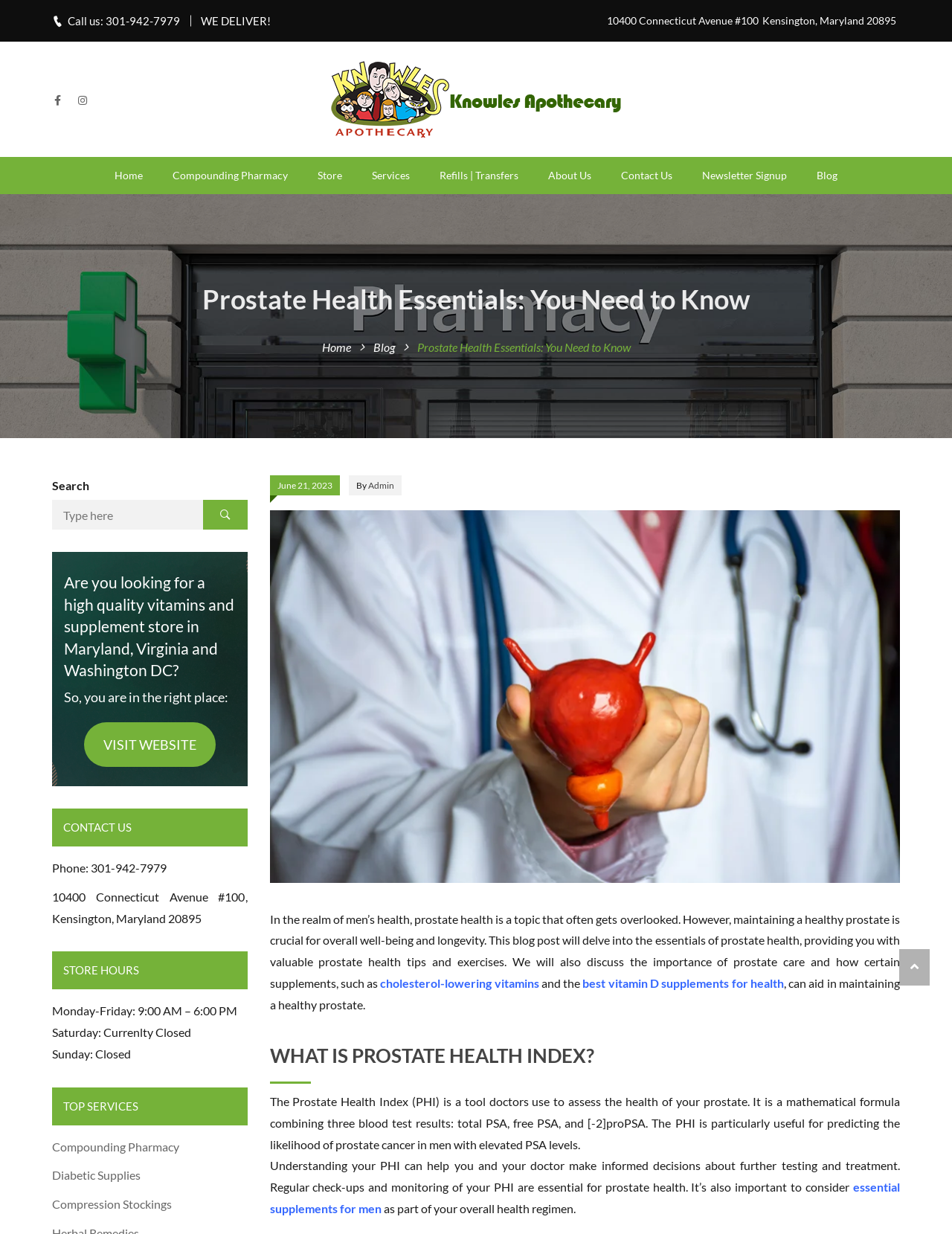Refer to the screenshot and give an in-depth answer to this question: What is the address of Knowles Wellness?

I found the address by looking at the top section of the webpage, where the contact information is provided. The address is listed as '10400 Connecticut Avenue #100, Kensington, Maryland 20895'.